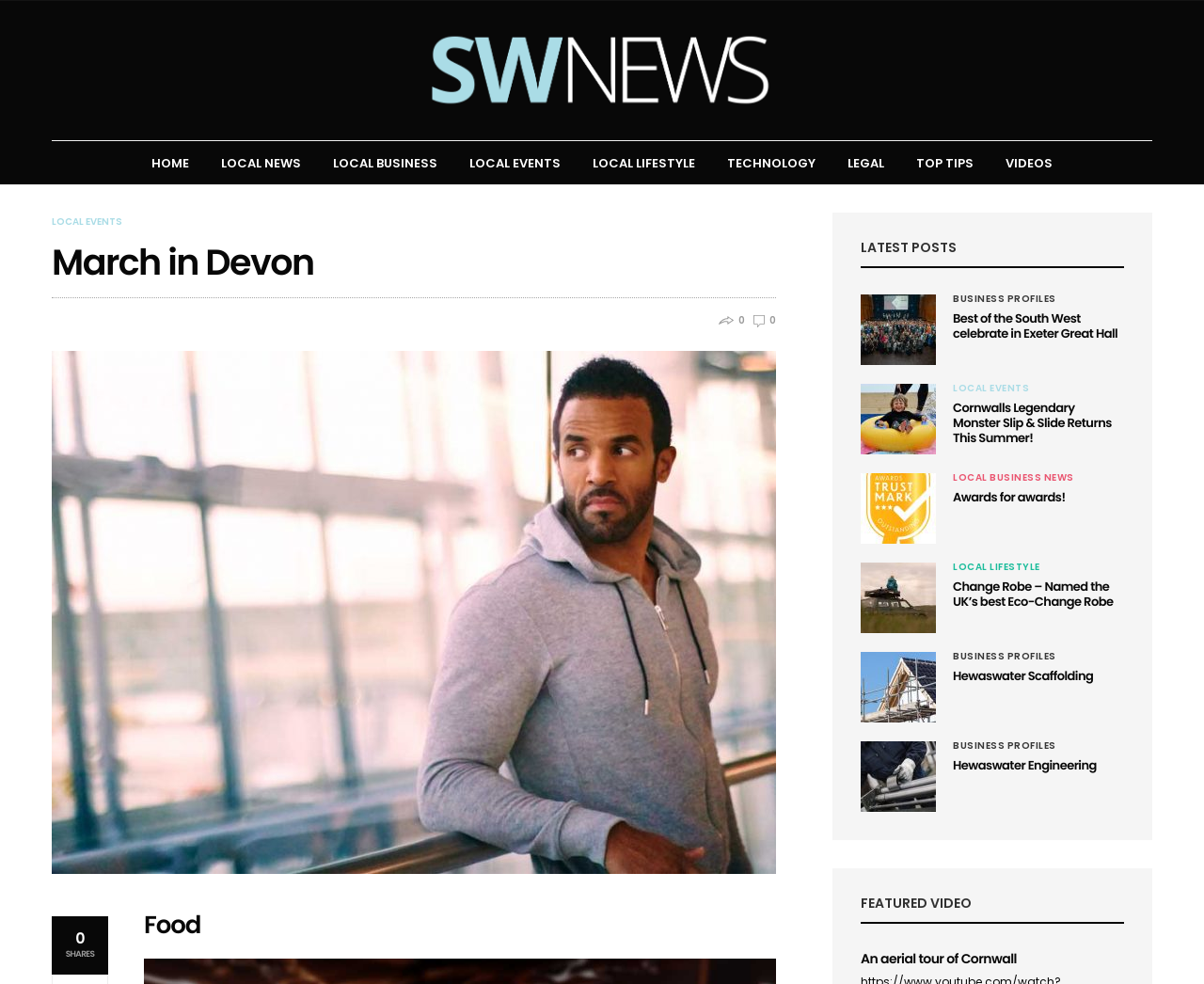What is the name of the award mentioned in the article with the image 'trust mark'?
Offer a detailed and full explanation in response to the question.

I found the answer by examining the article section with the image 'trust mark'. The heading of this section is 'Awards for awards!', which suggests it's the name of the award being mentioned.